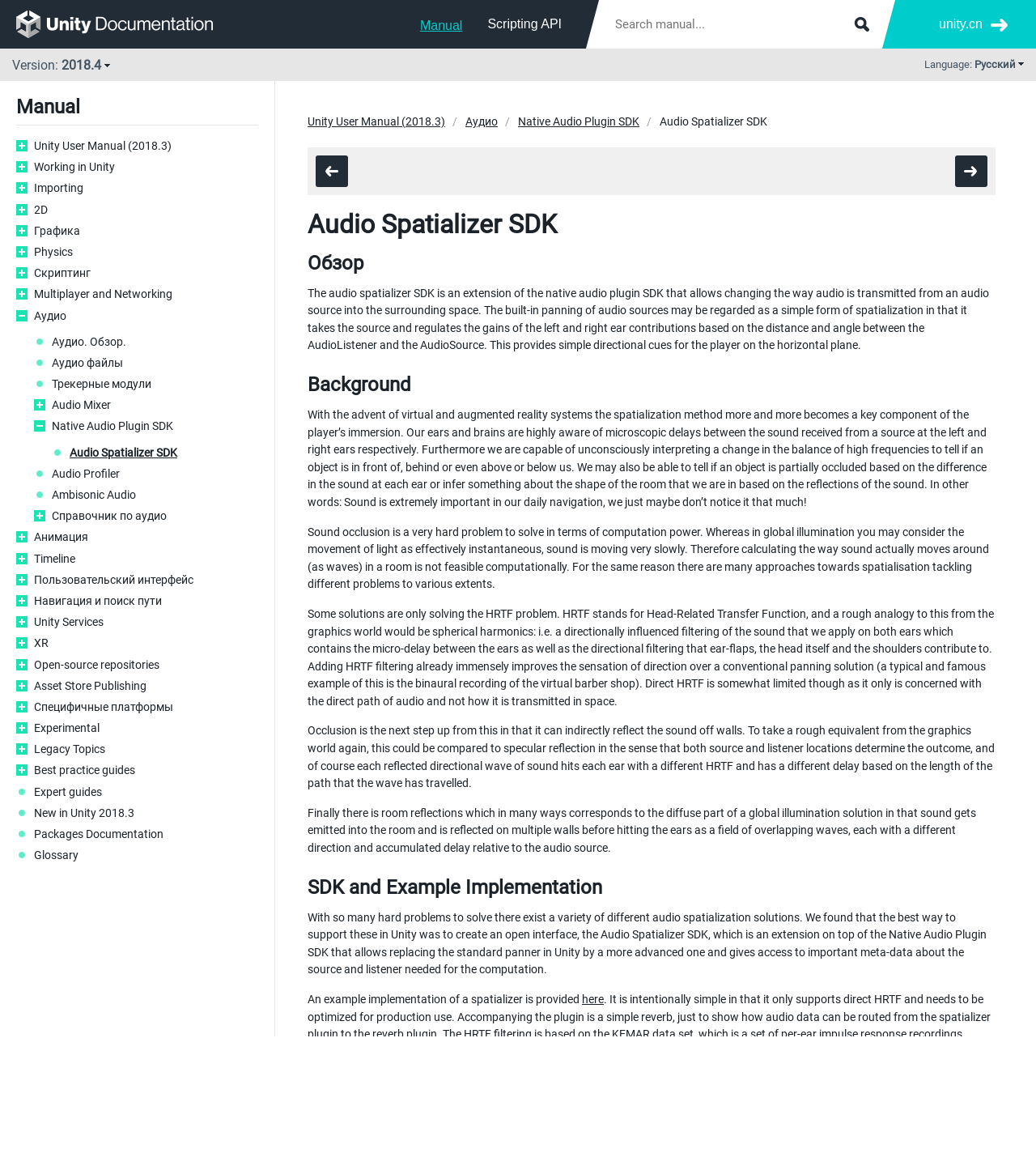Please determine the bounding box coordinates of the element's region to click for the following instruction: "Go to Unity User Manual".

[0.033, 0.12, 0.249, 0.133]